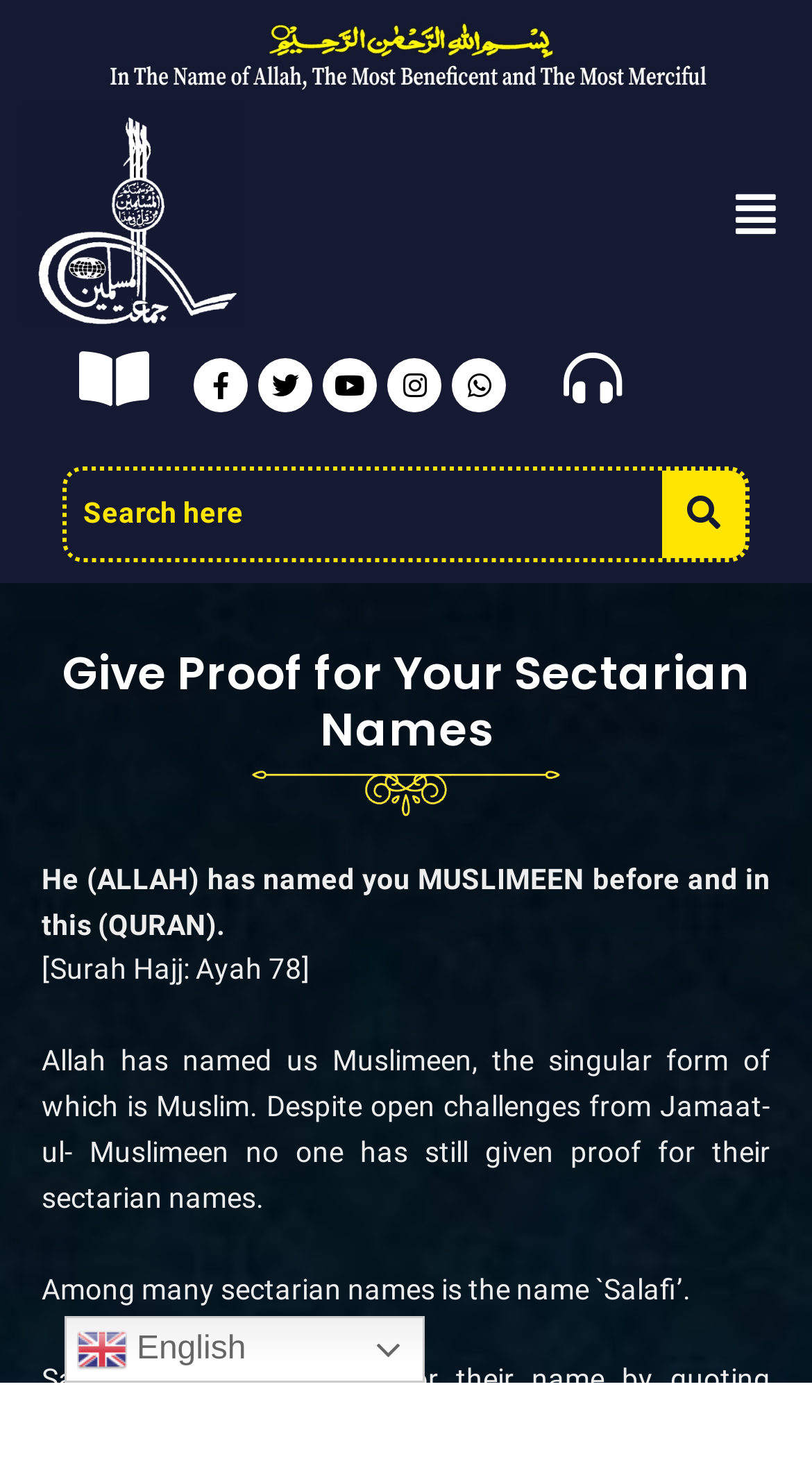Based on the image, please elaborate on the answer to the following question:
What is the language of the webpage?

I found the language of the webpage by looking at the link 'en English' which indicates that the language of the webpage is English.